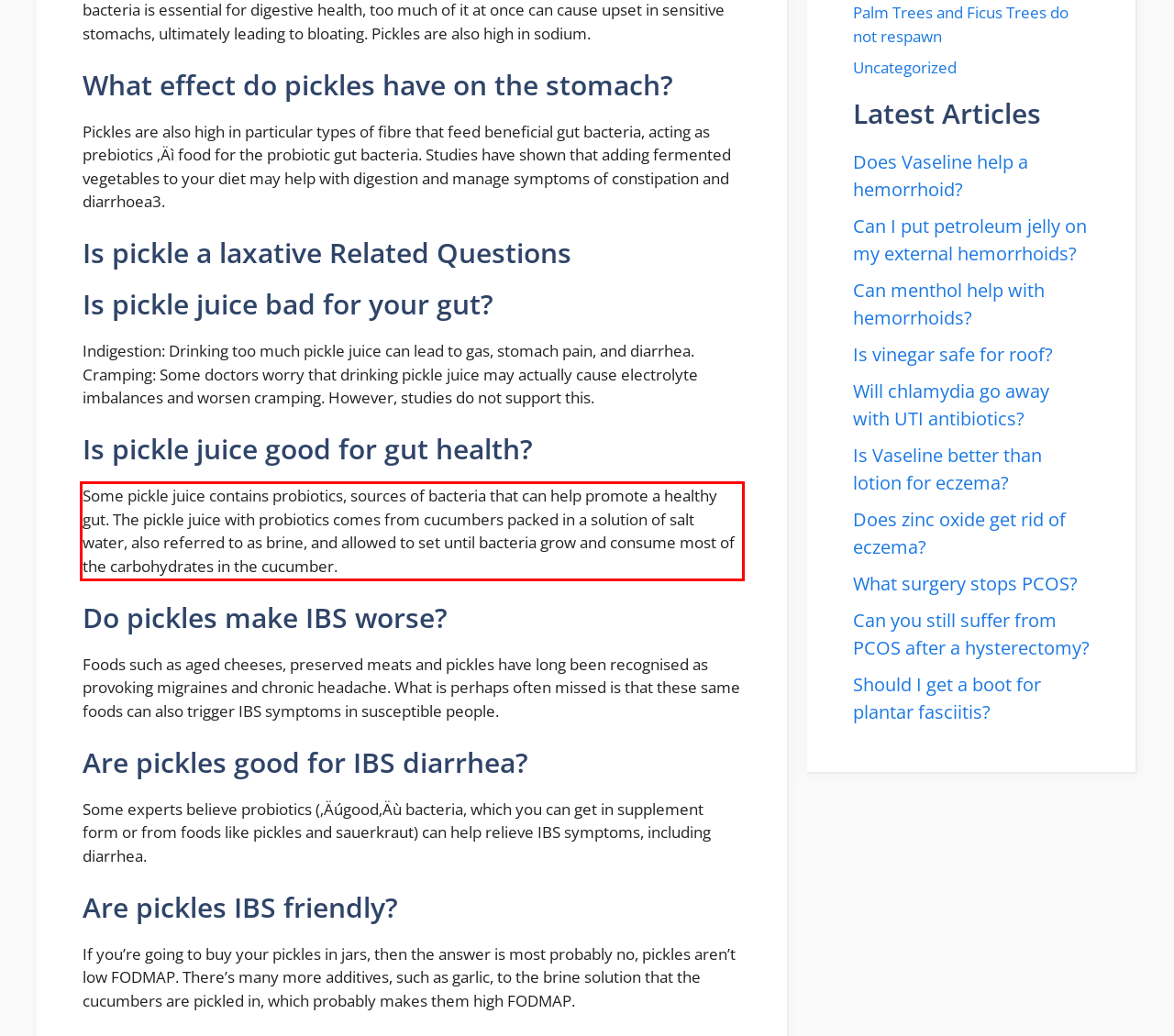From the provided screenshot, extract the text content that is enclosed within the red bounding box.

Some pickle juice contains probiotics, sources of bacteria that can help promote a healthy gut. The pickle juice with probiotics comes from cucumbers packed in a solution of salt water, also referred to as brine, and allowed to set until bacteria grow and consume most of the carbohydrates in the cucumber.